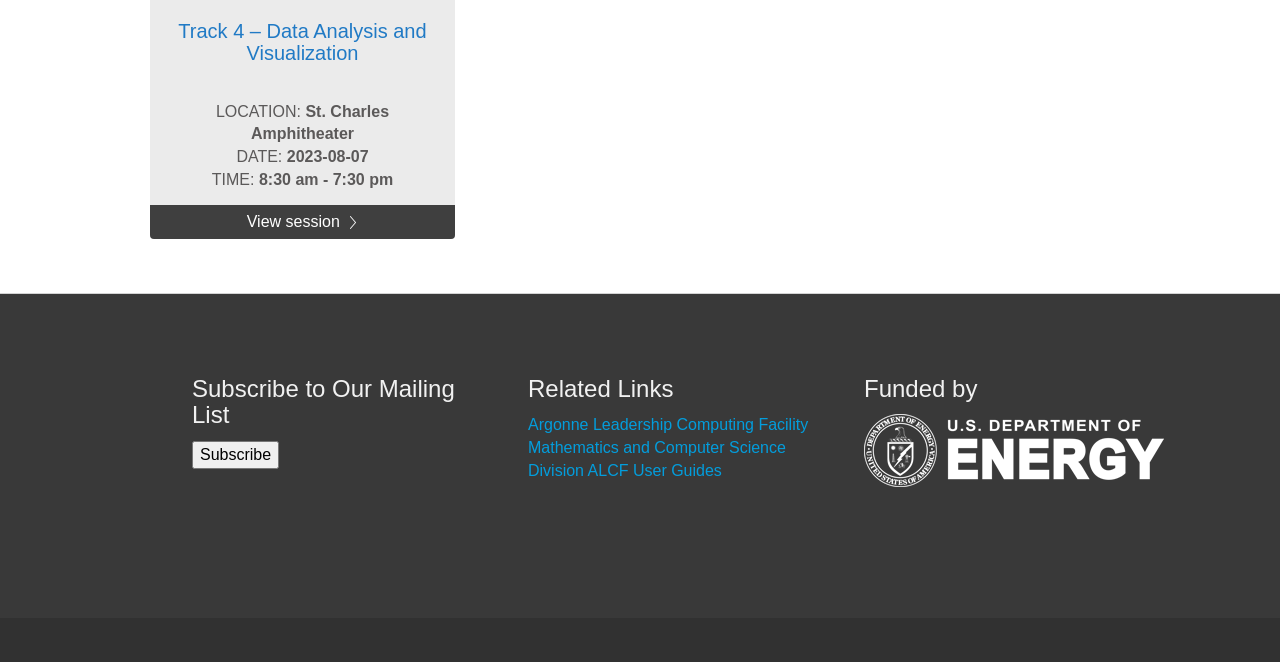Given the element description "Mathematics and Computer Science Division" in the screenshot, predict the bounding box coordinates of that UI element.

[0.412, 0.663, 0.614, 0.723]